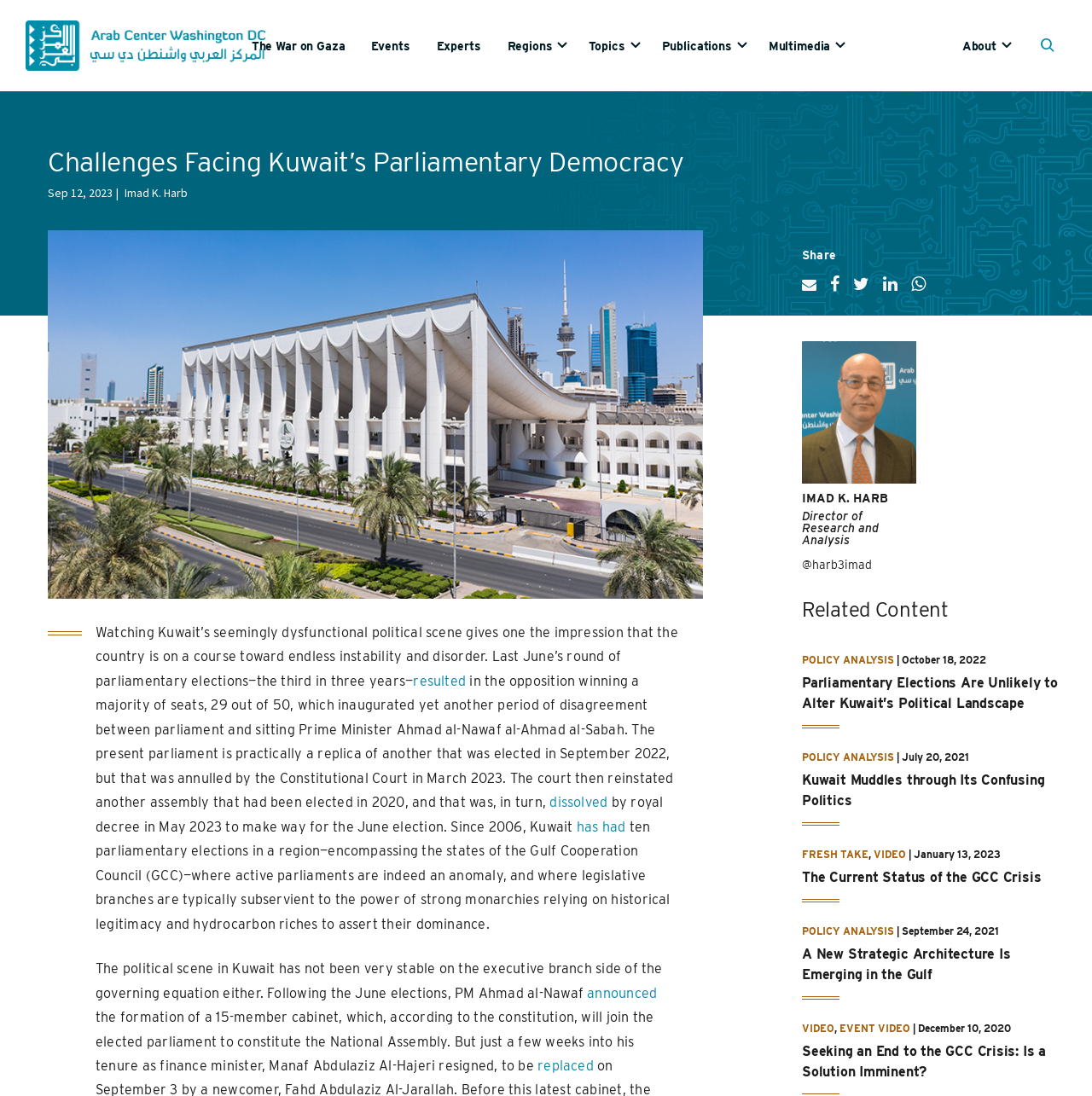How many related content articles are there?
Please give a well-detailed answer to the question.

I counted the related content articles, which are 'Parliamentary Elections Are Unlikely to Alter Kuwait’s Political Landscape', 'Kuwait Muddles through Its Confusing Politics', 'The Current Status of the GCC Crisis', 'A New Strategic Architecture Is Emerging in the Gulf', and 'Seeking an End to the GCC Crisis: Is a Solution Imminent?', and found that there are 5 related content articles in total.